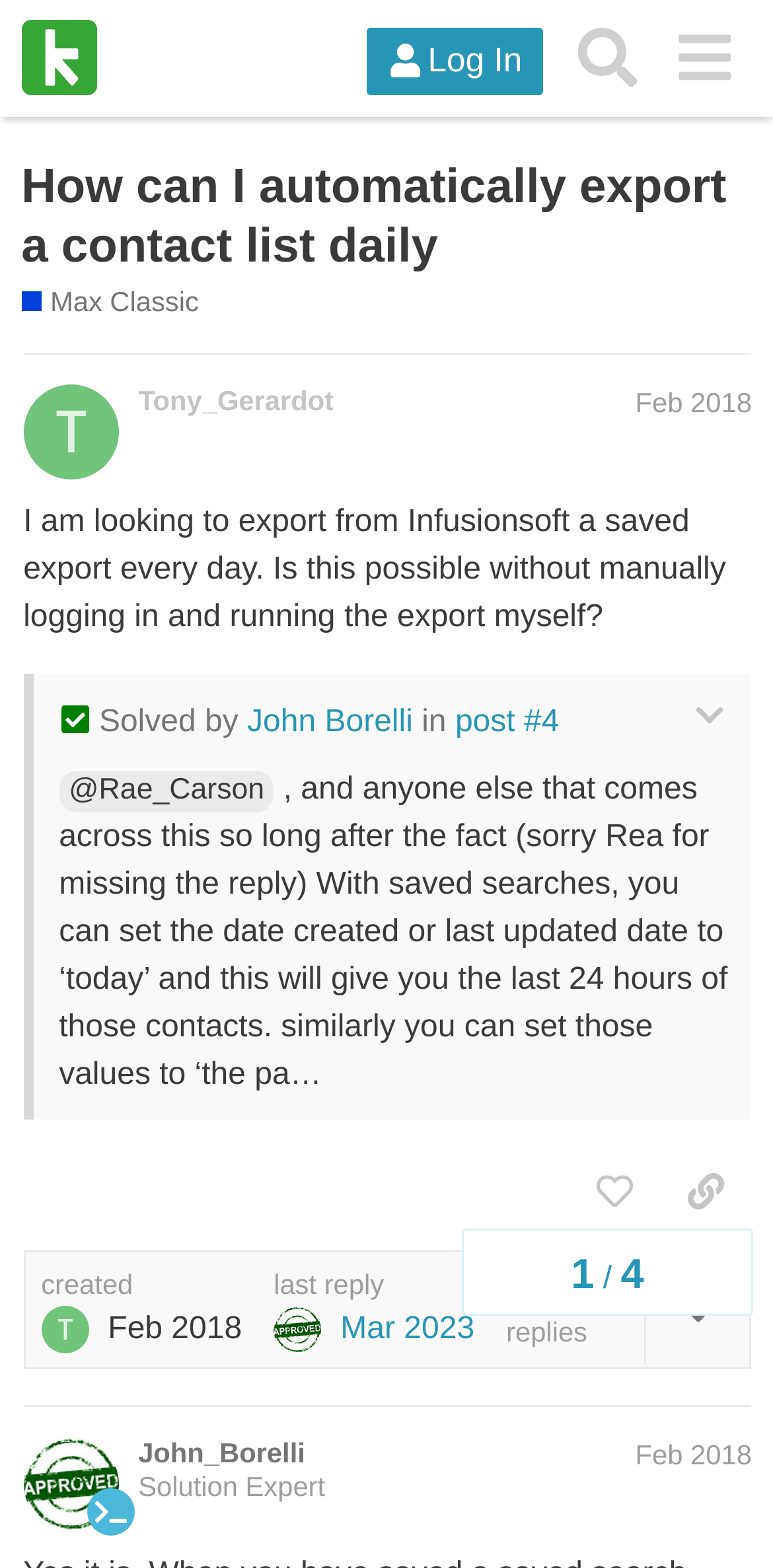Please provide the main heading of the webpage content.

How can I automatically export a contact list daily